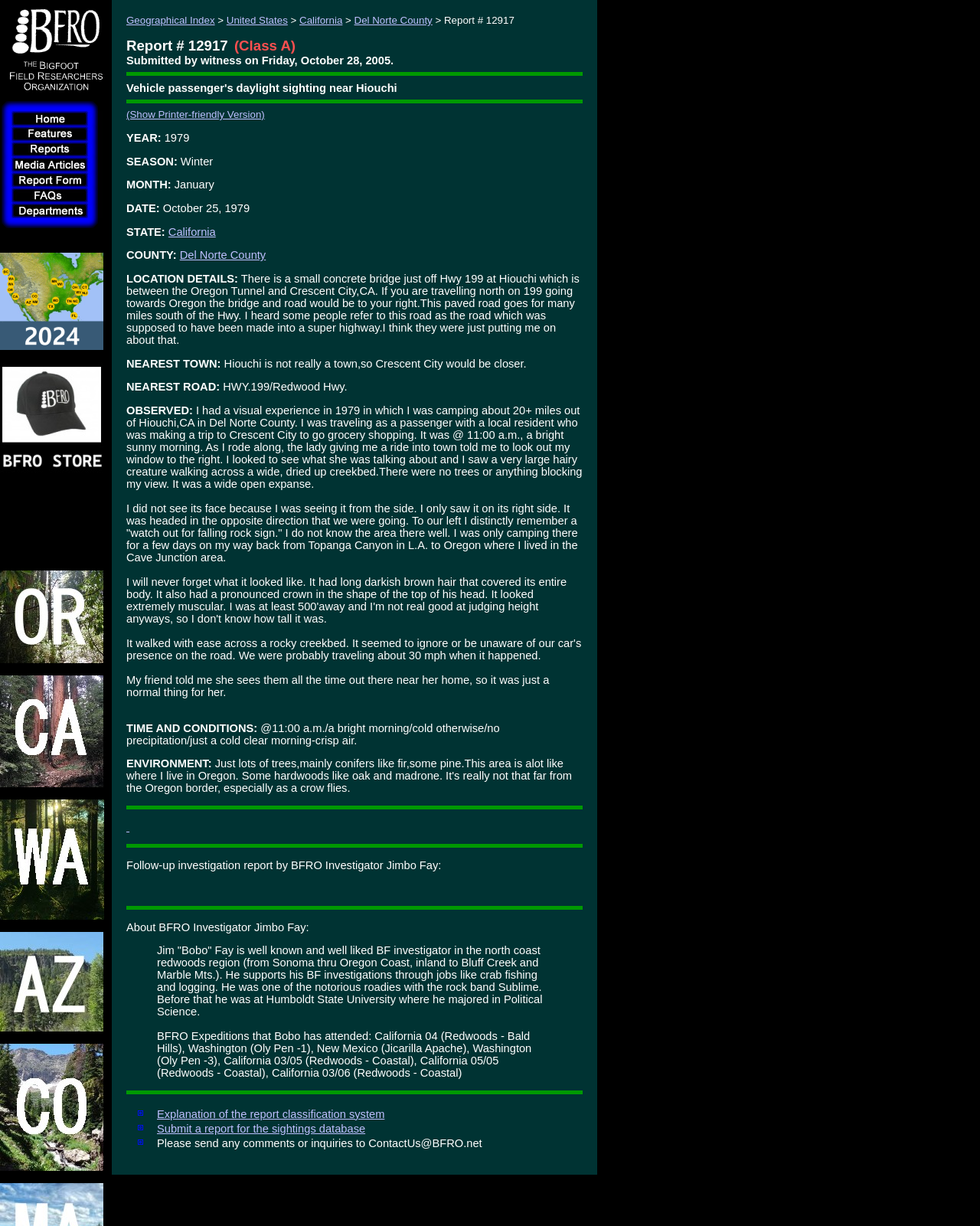Identify the bounding box coordinates for the region to click in order to carry out this instruction: "Explore BFRO STORE". Provide the coordinates using four float numbers between 0 and 1, formatted as [left, top, right, bottom].

[0.0, 0.295, 0.105, 0.385]